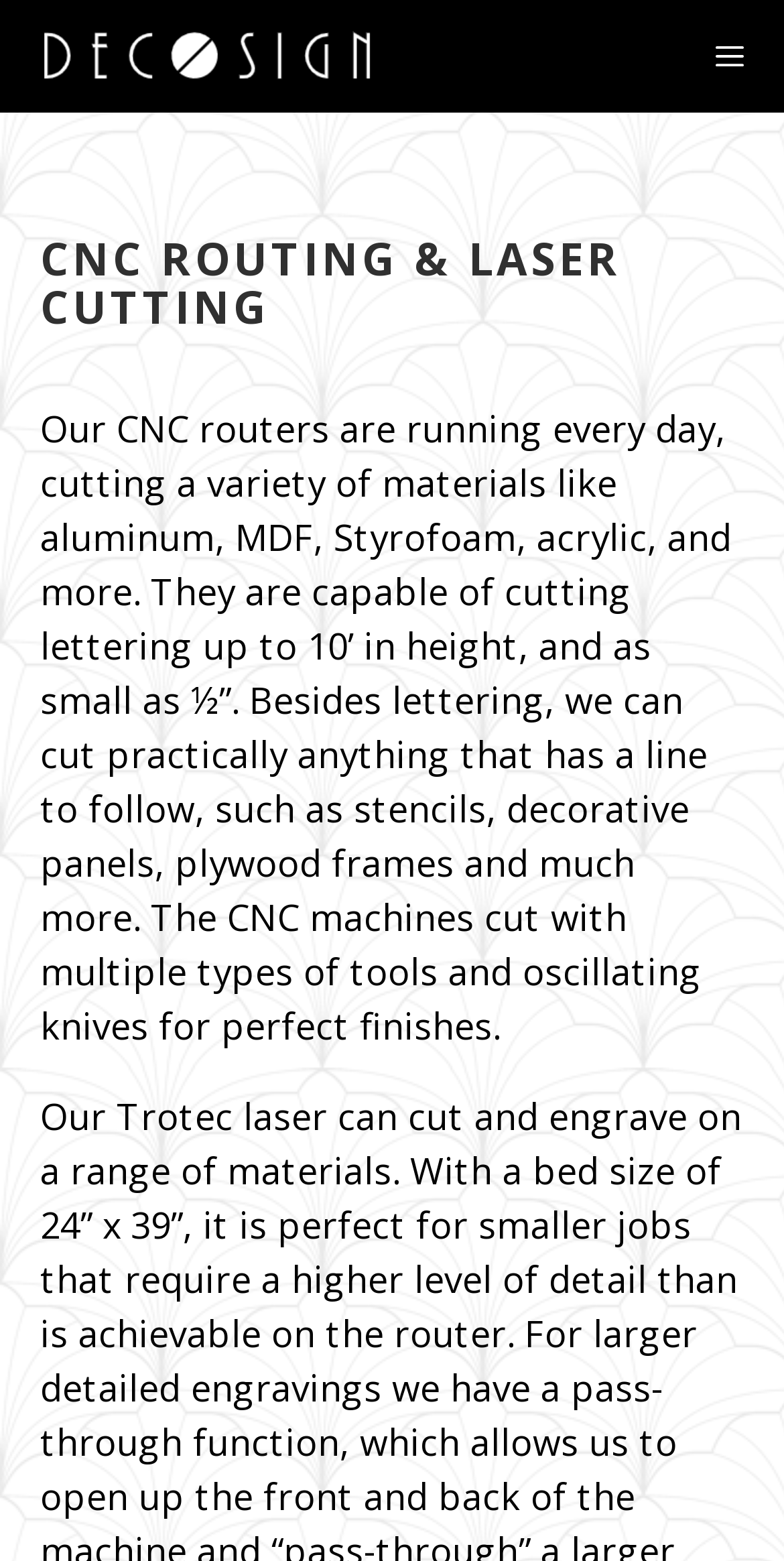Identify the bounding box for the UI element described as: "Segnala abuso". Ensure the coordinates are four float numbers between 0 and 1, formatted as [left, top, right, bottom].

None